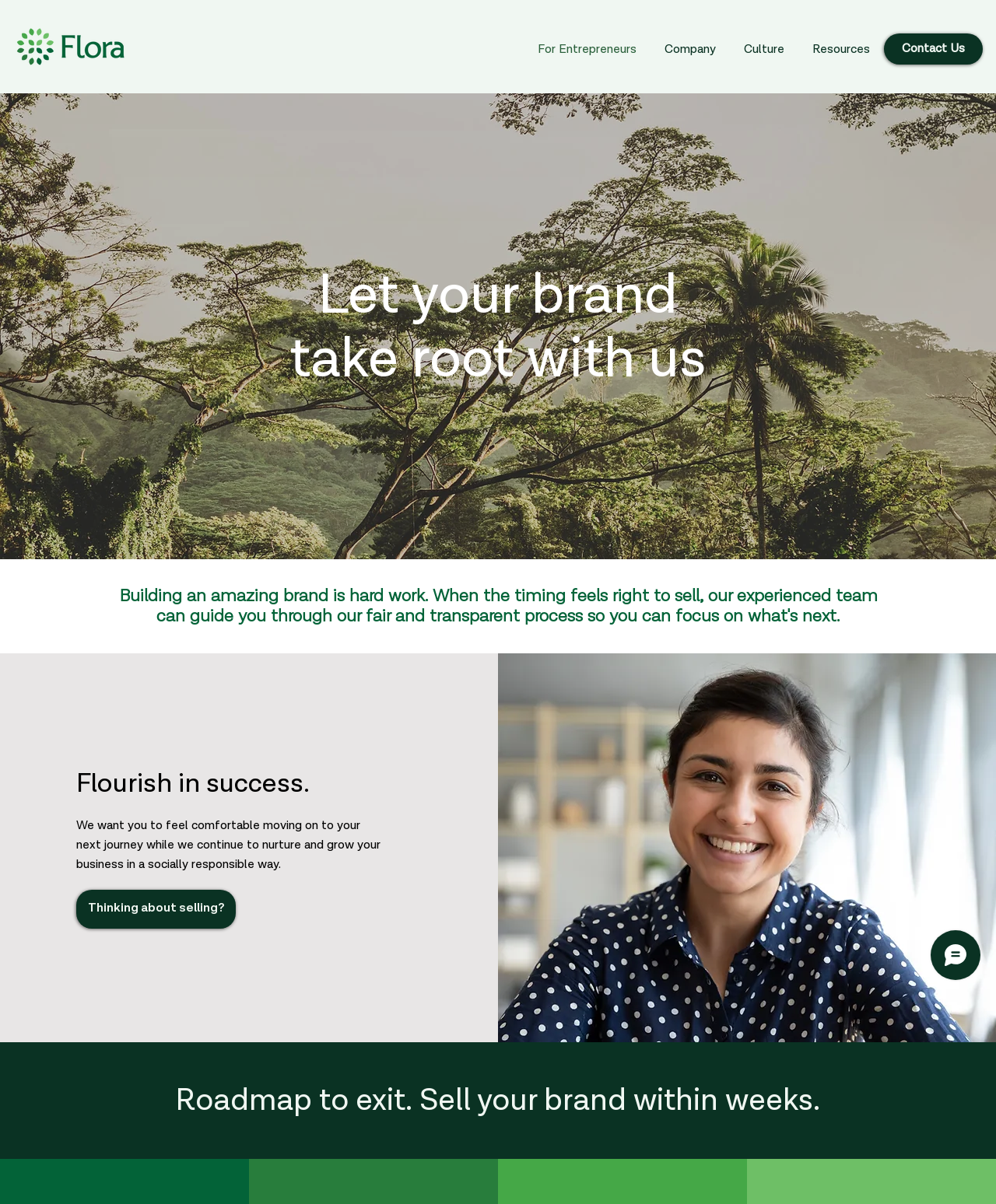What is the main purpose of Flora? Refer to the image and provide a one-word or short phrase answer.

To help entrepreneurs sell their brand